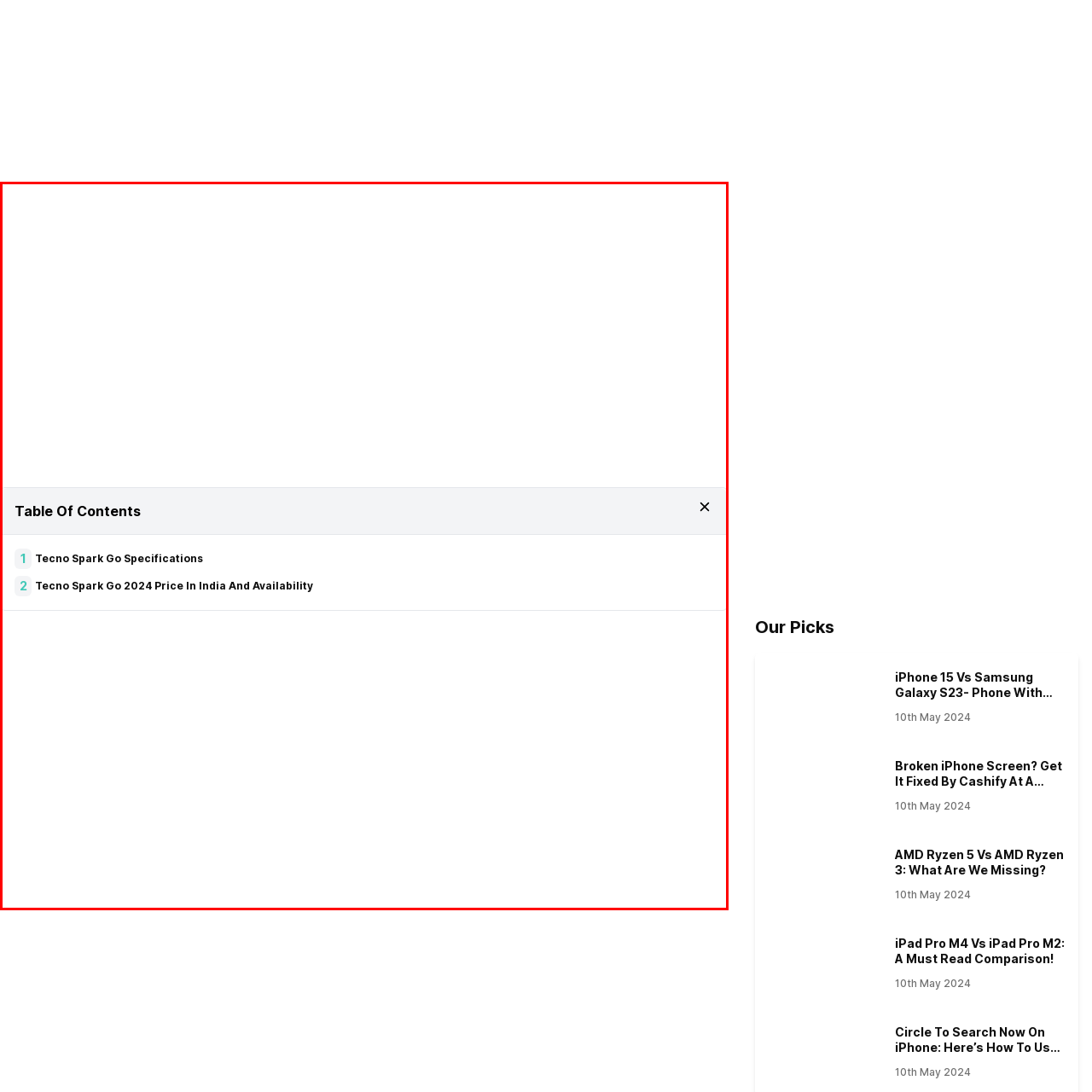Create a thorough description of the image portion outlined in red.

The image showcases a "Table of Contents" for the Tecno Spark Go 2024 article, prominently displaying two main sections: "Tecno Spark Go Specifications" and "Tecno Spark Go 2024 Price In India And Availability." This layout suggests a focused guide for readers interested in detailed information about the features and pricing of the new smartphone model, facilitating easy navigation through essential topics. The structured design enhances user experience, allowing viewers to quickly locate specific information relevant to the Tecno Spark Go series.